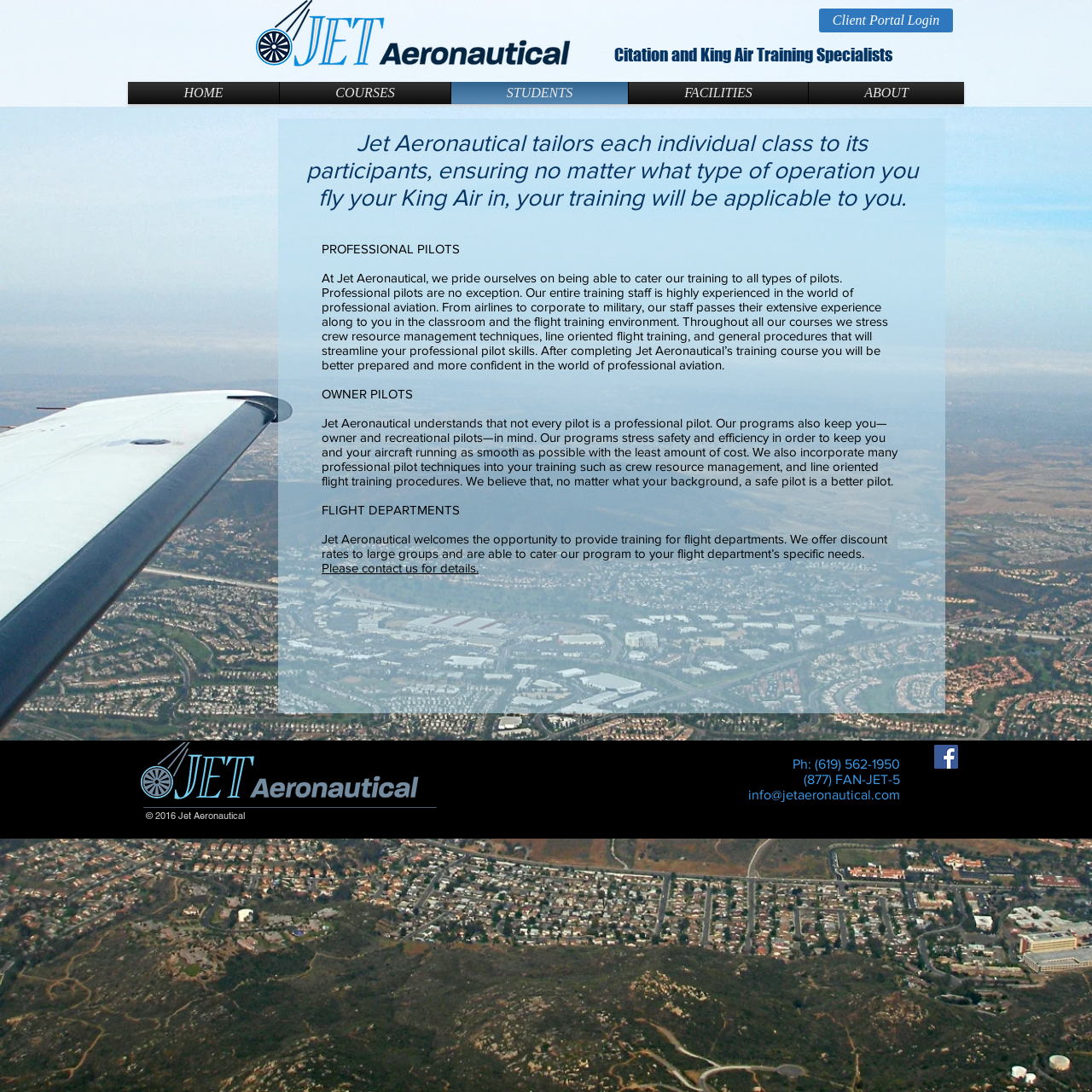What is the phone number of Jet Aeronautical?
From the screenshot, supply a one-word or short-phrase answer.

(619) 562-1950